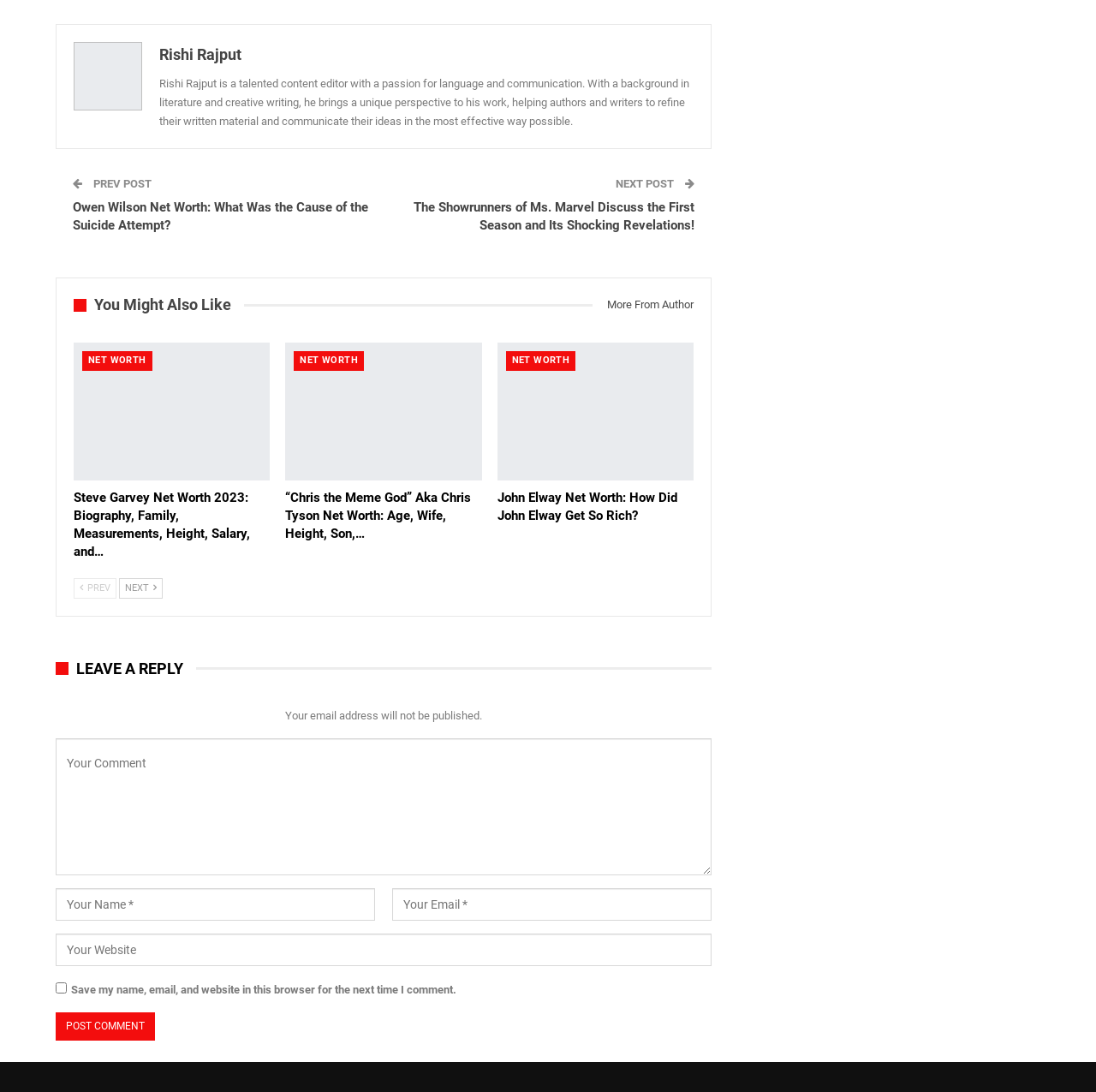Locate the bounding box coordinates of the element that should be clicked to fulfill the instruction: "Click on the link to read about Owen Wilson's net worth".

[0.066, 0.183, 0.336, 0.213]